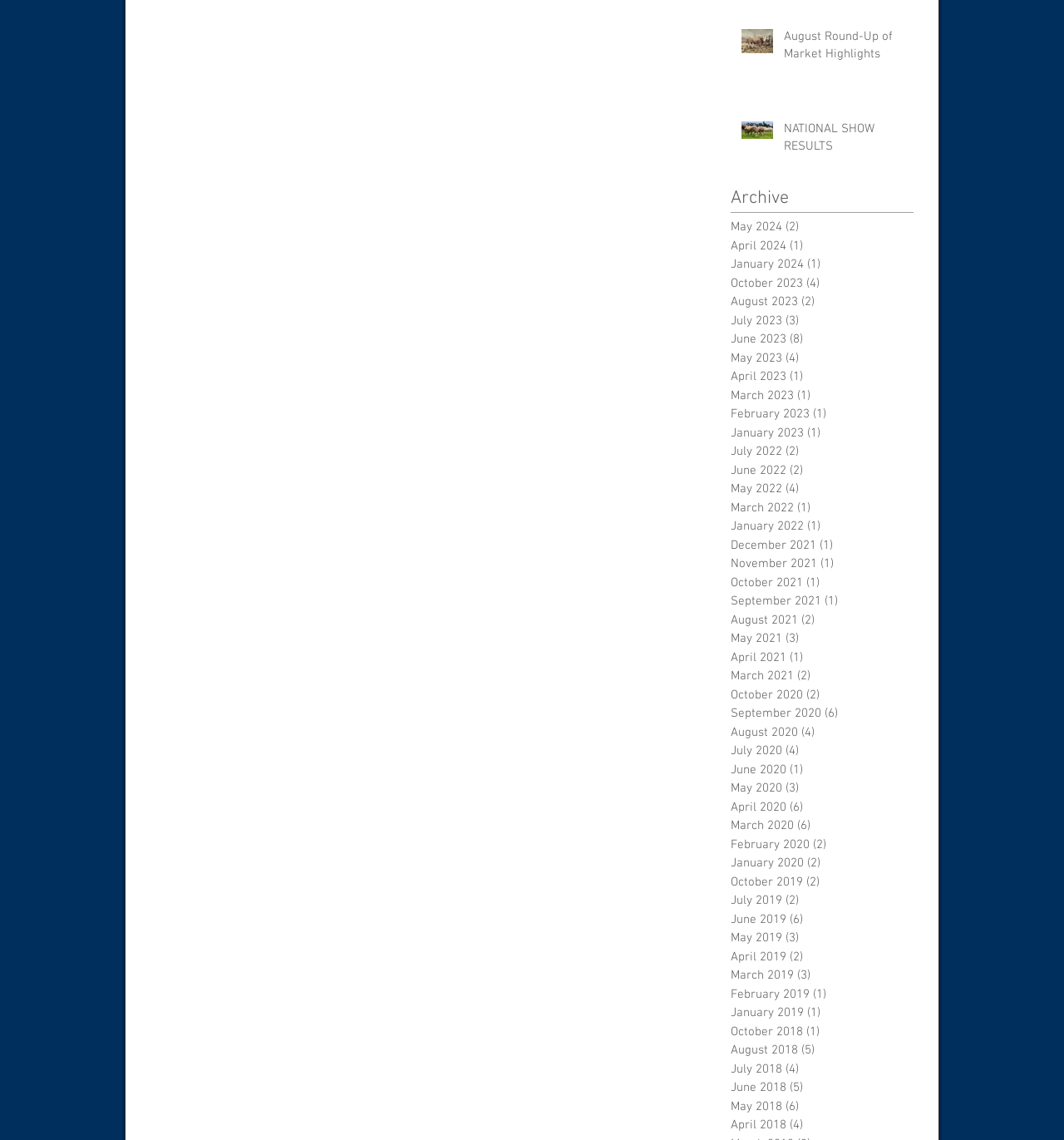What is the title of the second article?
From the image, provide a succinct answer in one word or a short phrase.

NATIONAL SHOW RESULTS